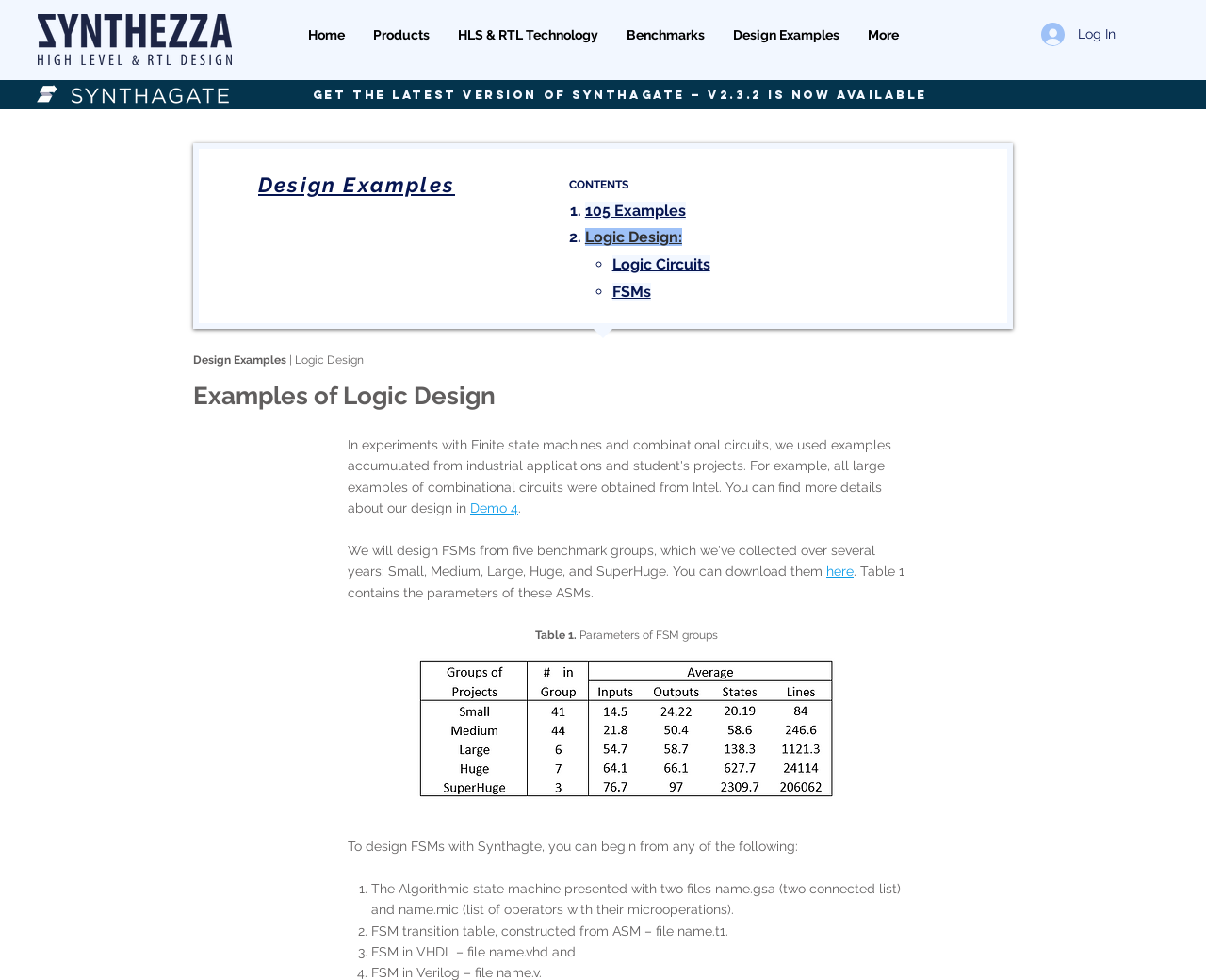Please provide the bounding box coordinates for the element that needs to be clicked to perform the instruction: "Click on the Synthagate HLS & RTL logo". The coordinates must consist of four float numbers between 0 and 1, formatted as [left, top, right, bottom].

[0.055, 0.082, 0.195, 0.111]